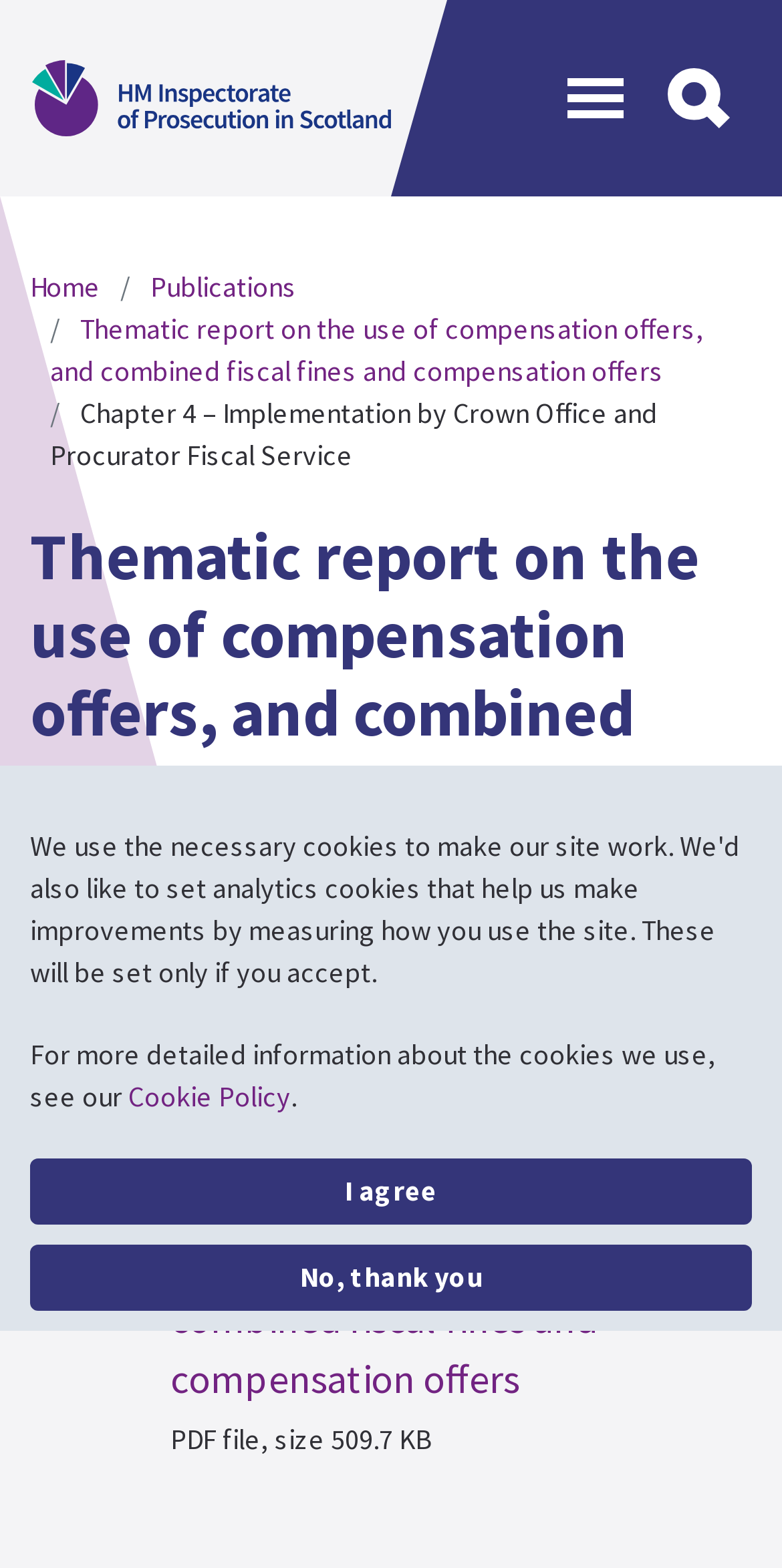Find the bounding box coordinates for the UI element whose description is: "Home". The coordinates should be four float numbers between 0 and 1, in the format [left, top, right, bottom].

[0.038, 0.171, 0.128, 0.194]